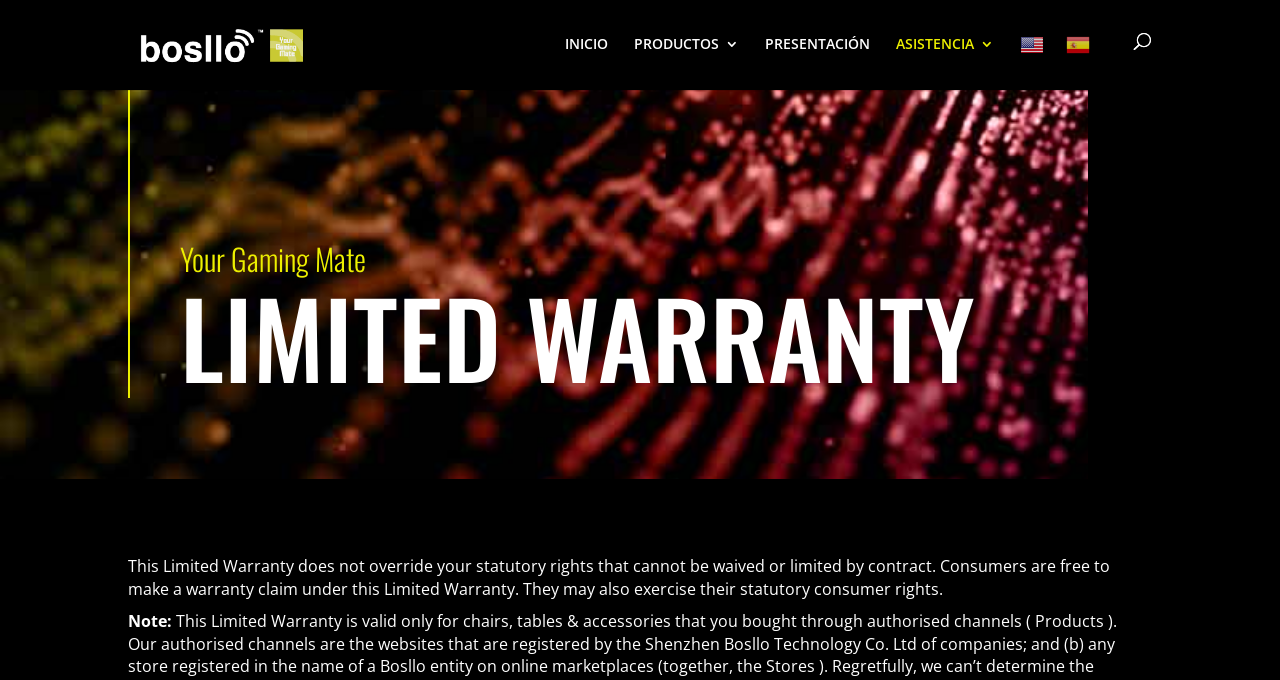What is the main topic of the webpage?
Examine the image and provide an in-depth answer to the question.

The main topic of the webpage can be determined by looking at the headings on the webpage, which include 'LIMITED WARRANTY' and a description of the warranty, indicating that the main topic is related to warranty.